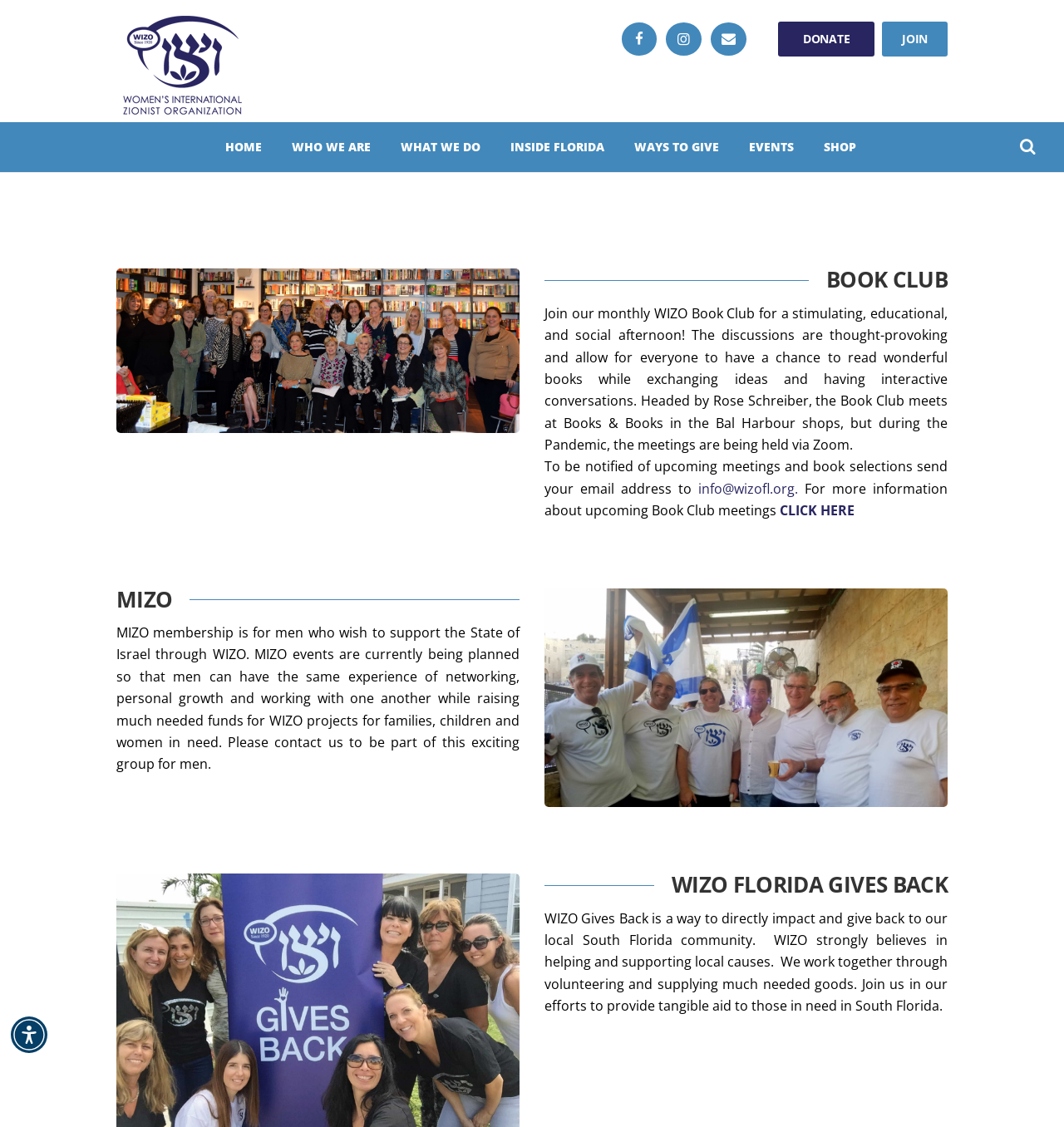Highlight the bounding box coordinates of the region I should click on to meet the following instruction: "Learn more about MIZO".

[0.109, 0.522, 0.178, 0.541]